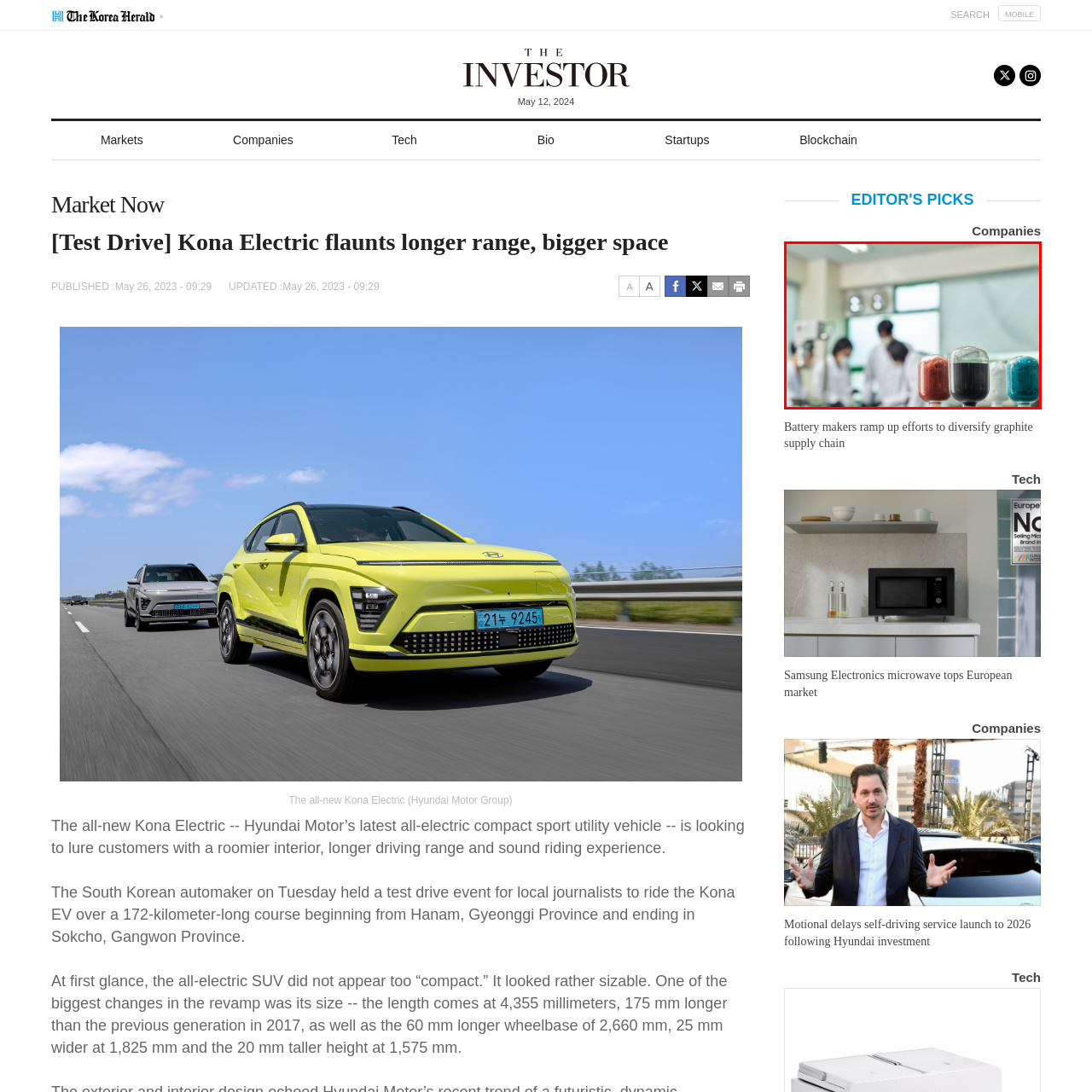Write a detailed description of the image enclosed in the red-bordered box.

In a laboratory setting, a collection of colorful samples is prominently displayed in glass containers, showcasing various substances in hues of red, black, and turquoise. The blurred figures of individuals in lab coats can be seen in the background, indicating an active research environment. These scientists appear to be engaged in a hands-on experiment or demonstration, highlighting the dynamic nature of scientific inquiry. The composition suggests a focus on the processes involved in material analysis or chemical experimentation, making it a compelling representation of contemporary scientific exploration.